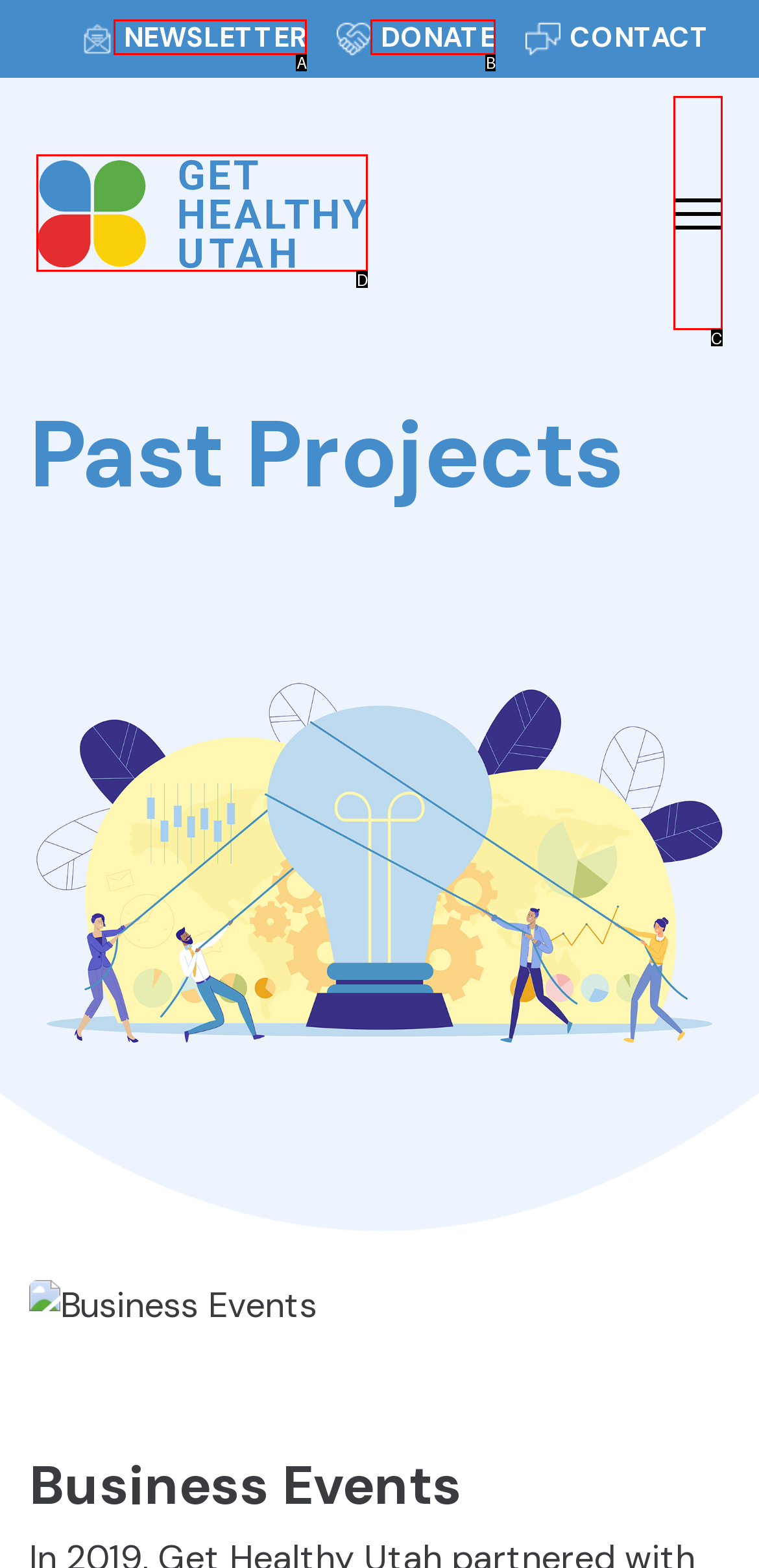Find the HTML element that matches the description: alt="Get Healthy Utah!". Answer using the letter of the best match from the available choices.

D